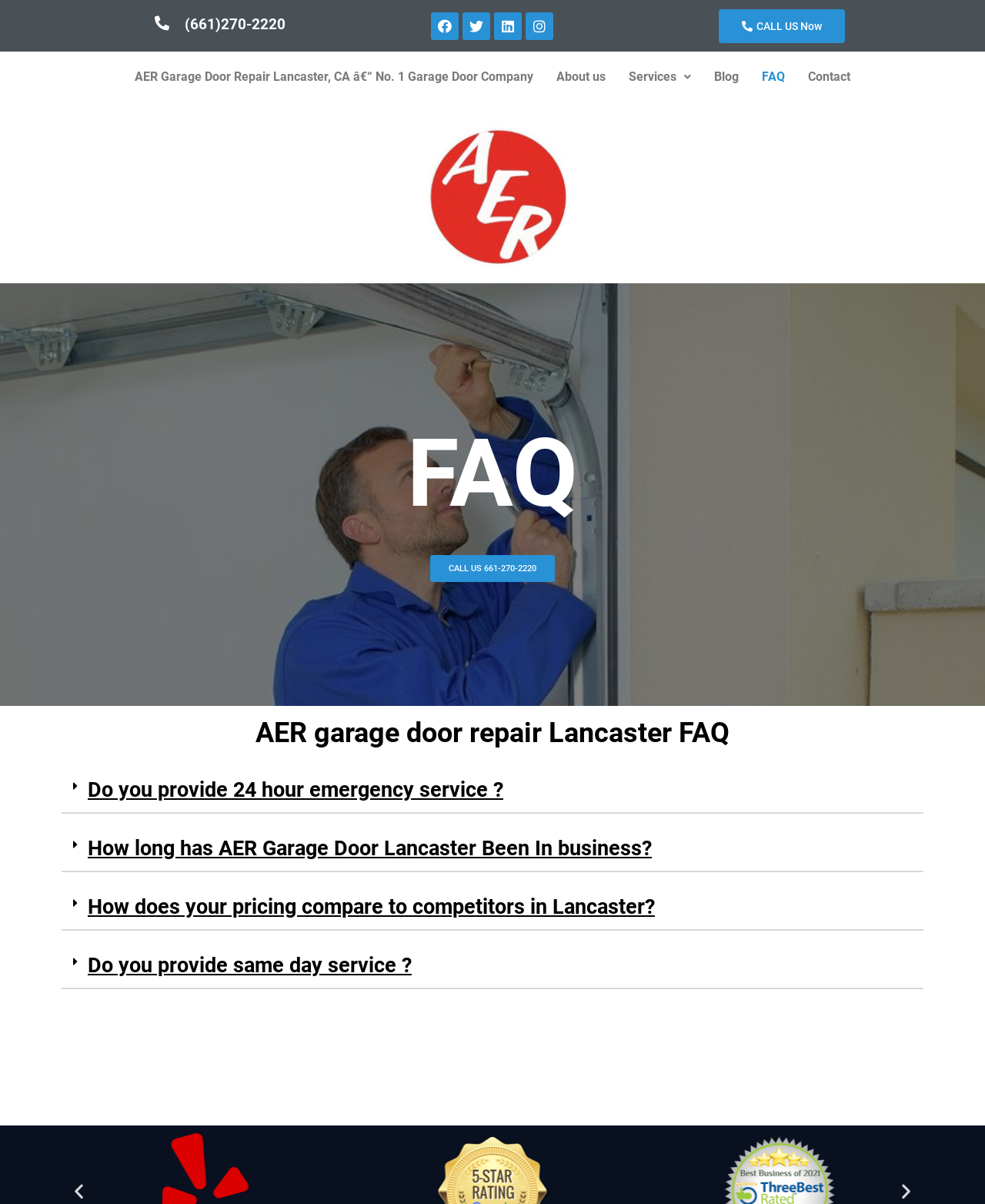What is the purpose of the 'Previous slide' and 'Next slide' buttons?
Using the image provided, answer with just one word or phrase.

To navigate through slides